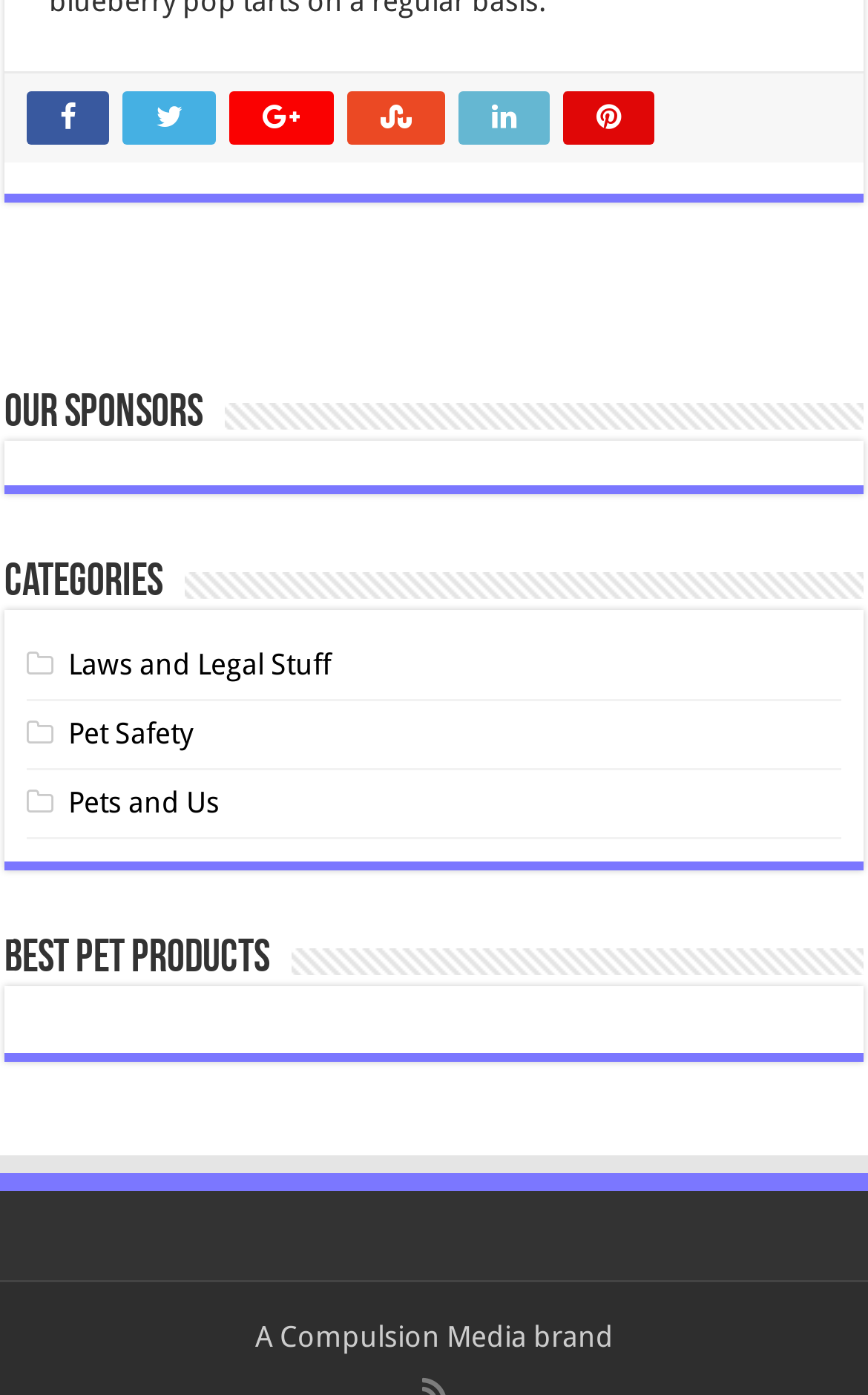Please find the bounding box coordinates of the element that must be clicked to perform the given instruction: "explore Best Pet Products". The coordinates should be four float numbers from 0 to 1, i.e., [left, top, right, bottom].

[0.005, 0.671, 0.31, 0.703]